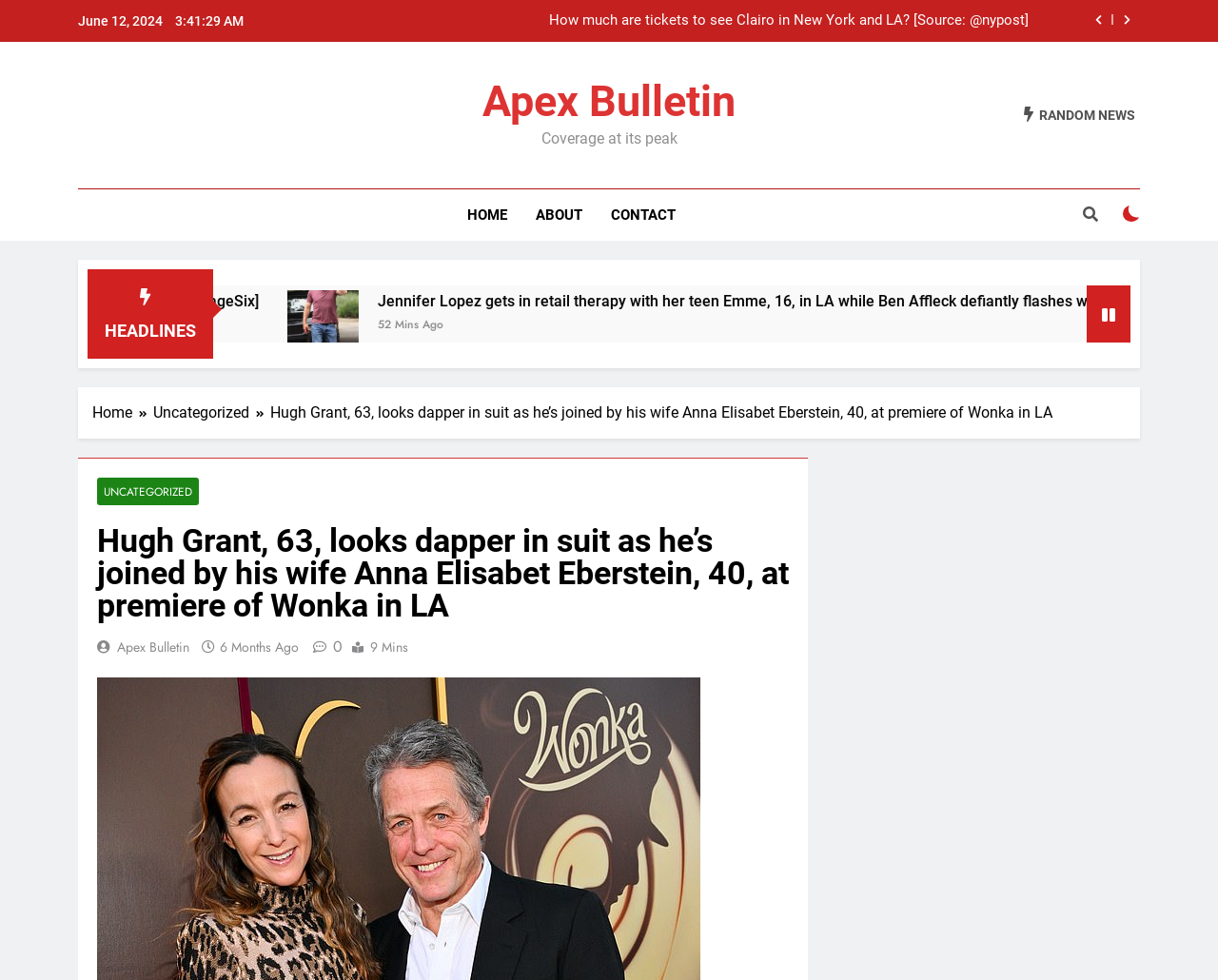Indicate the bounding box coordinates of the element that needs to be clicked to satisfy the following instruction: "Go to the HOME page". The coordinates should be four float numbers between 0 and 1, i.e., [left, top, right, bottom].

[0.372, 0.193, 0.428, 0.246]